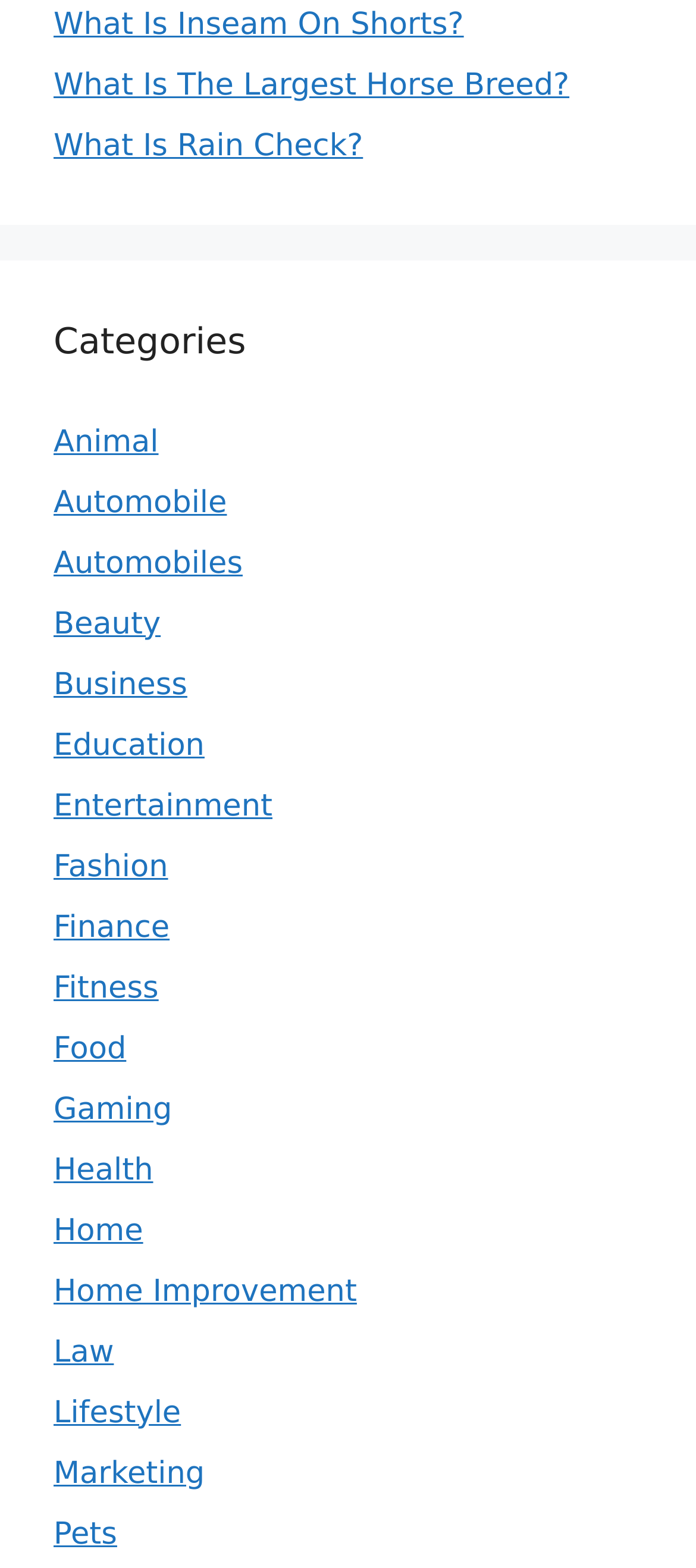Identify the bounding box coordinates of the area you need to click to perform the following instruction: "read about 'Fitness'".

[0.077, 0.619, 0.228, 0.641]